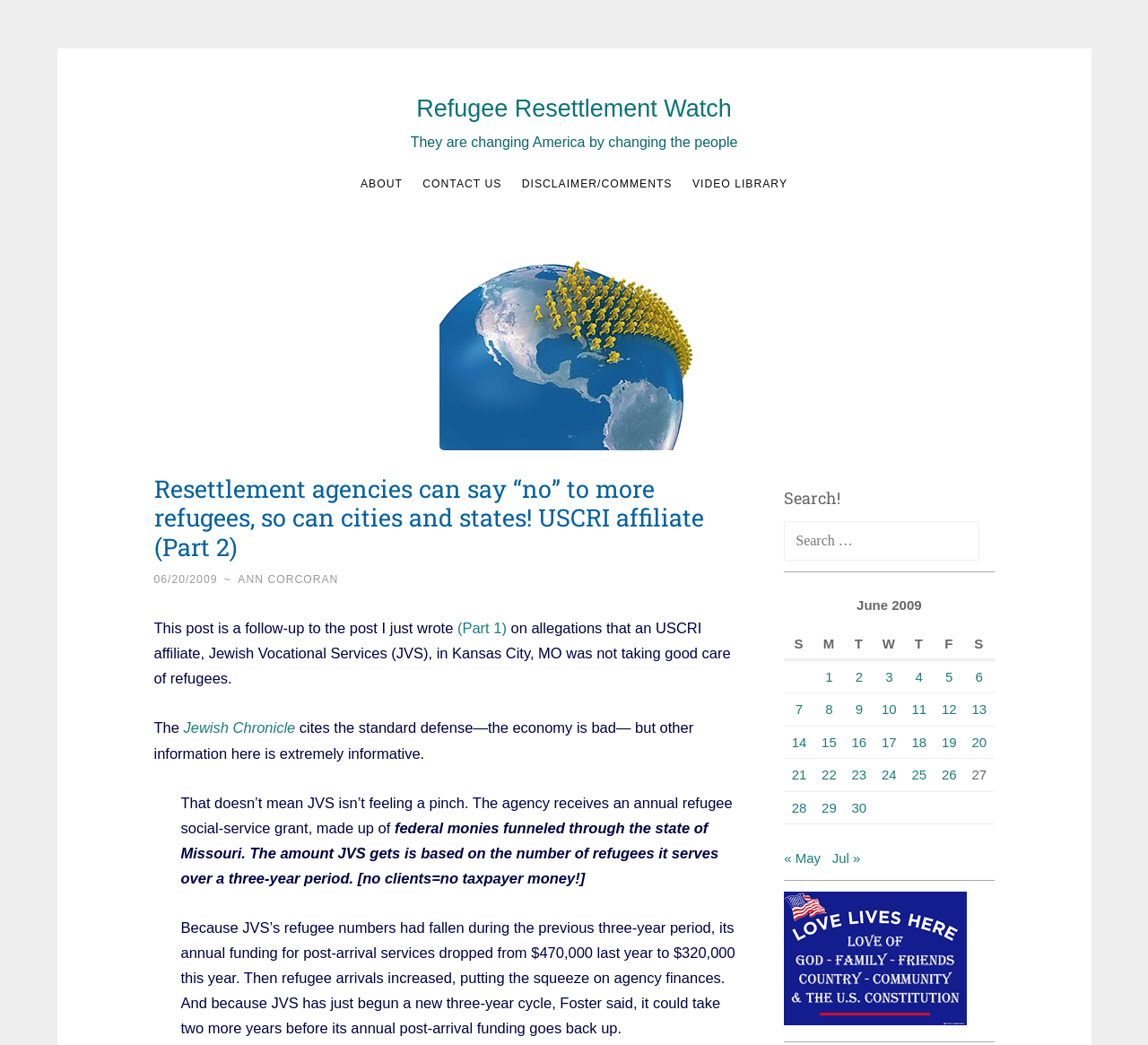Generate the title text from the webpage.

Resettlement agencies can say “no” to more refugees, so can cities and states! USCRI affiliate (Part 2)